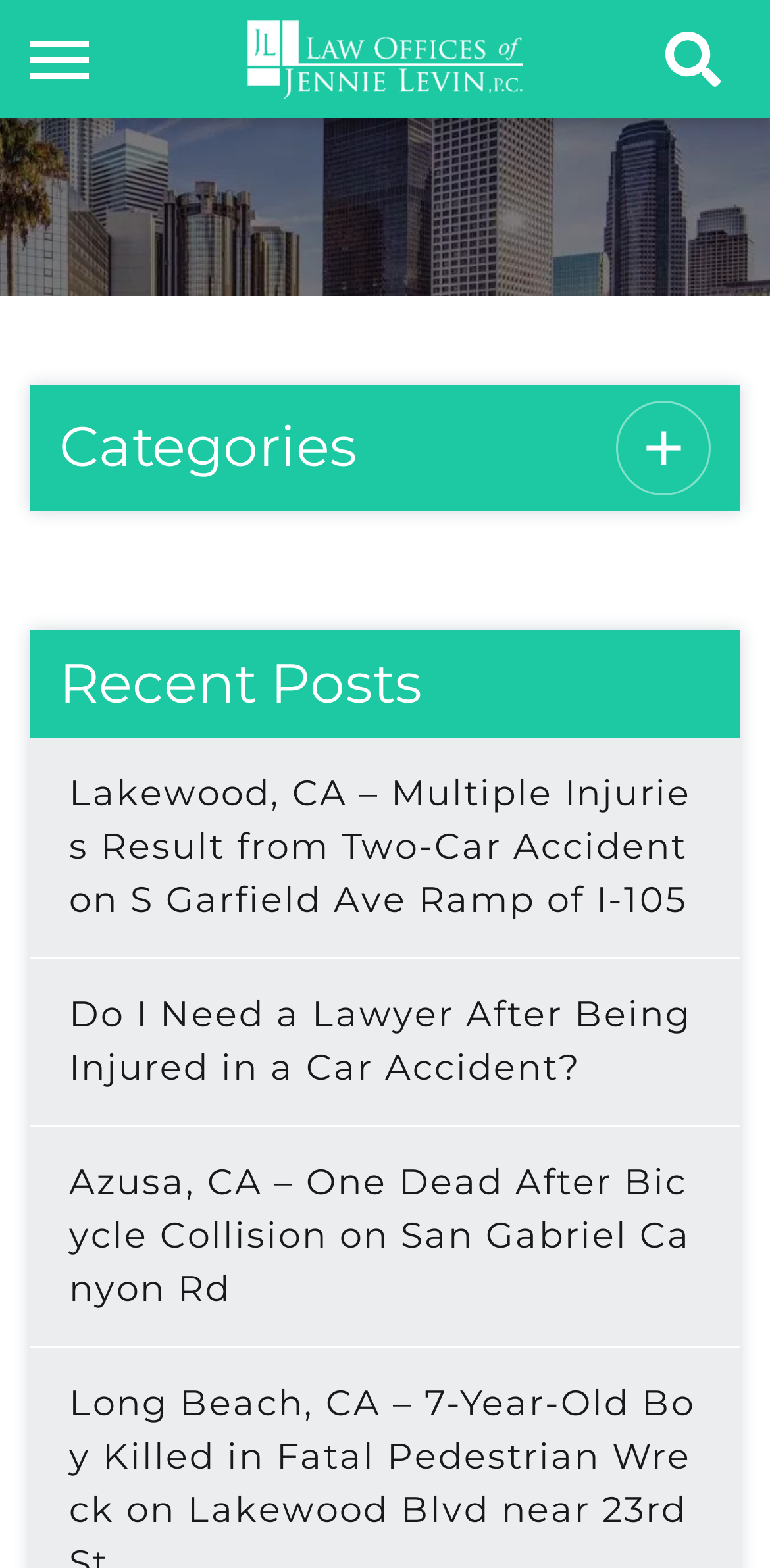How many recent posts are listed?
Look at the screenshot and provide an in-depth answer.

Under the 'Recent Posts' heading, there are three links to recent posts, which are 'Lakewood, CA – Multiple Injuries Result from Two-Car Accident on S Garfield Ave Ramp of I-105', 'Do I Need a Lawyer After Being Injured in a Car Accident?', and 'Azusa, CA – One Dead After Bicycle Collision on San Gabriel Canyon Rd'.